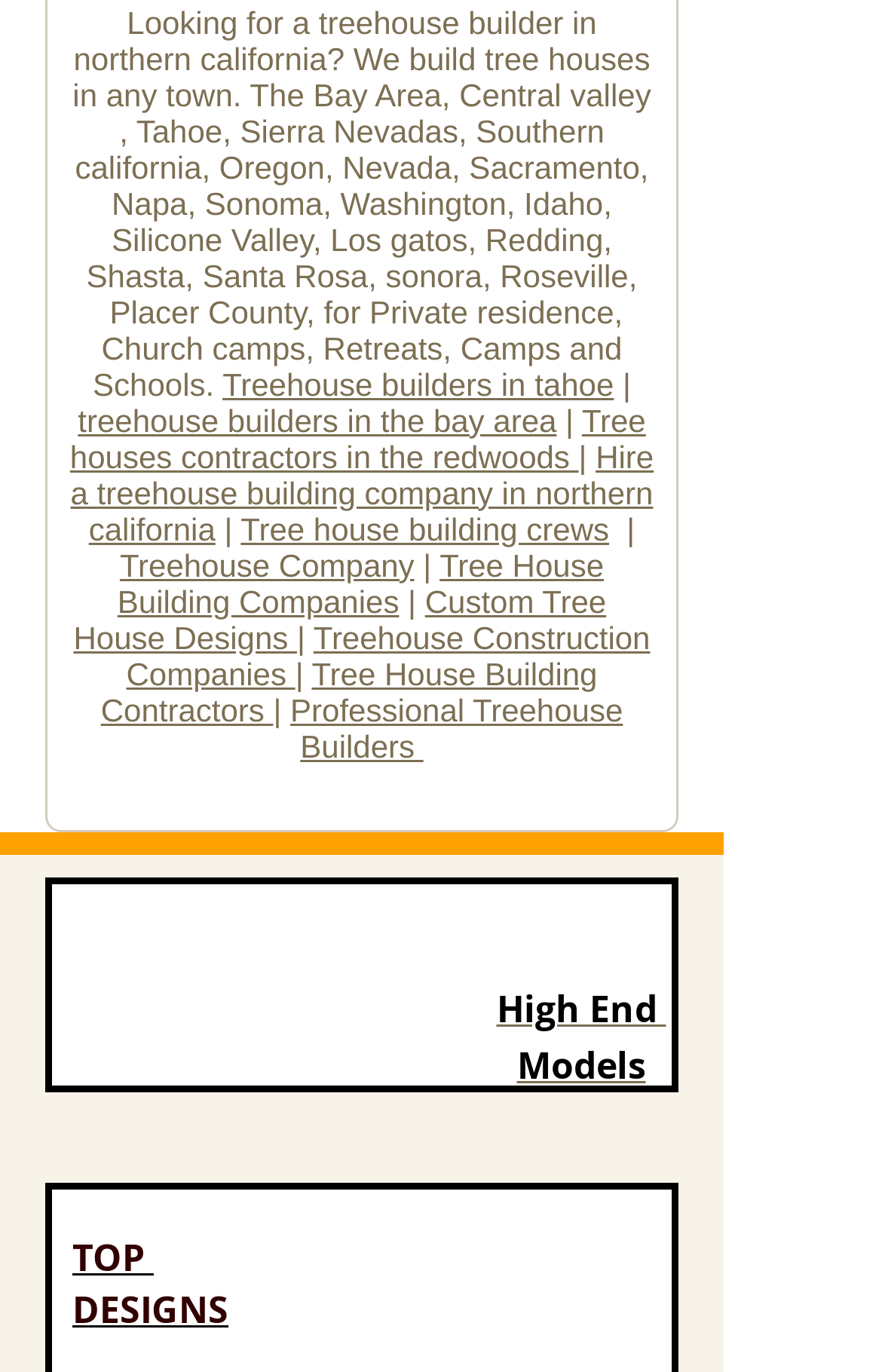Could you find the bounding box coordinates of the clickable area to complete this instruction: "Click on 'TOP'"?

[0.082, 0.899, 0.174, 0.935]